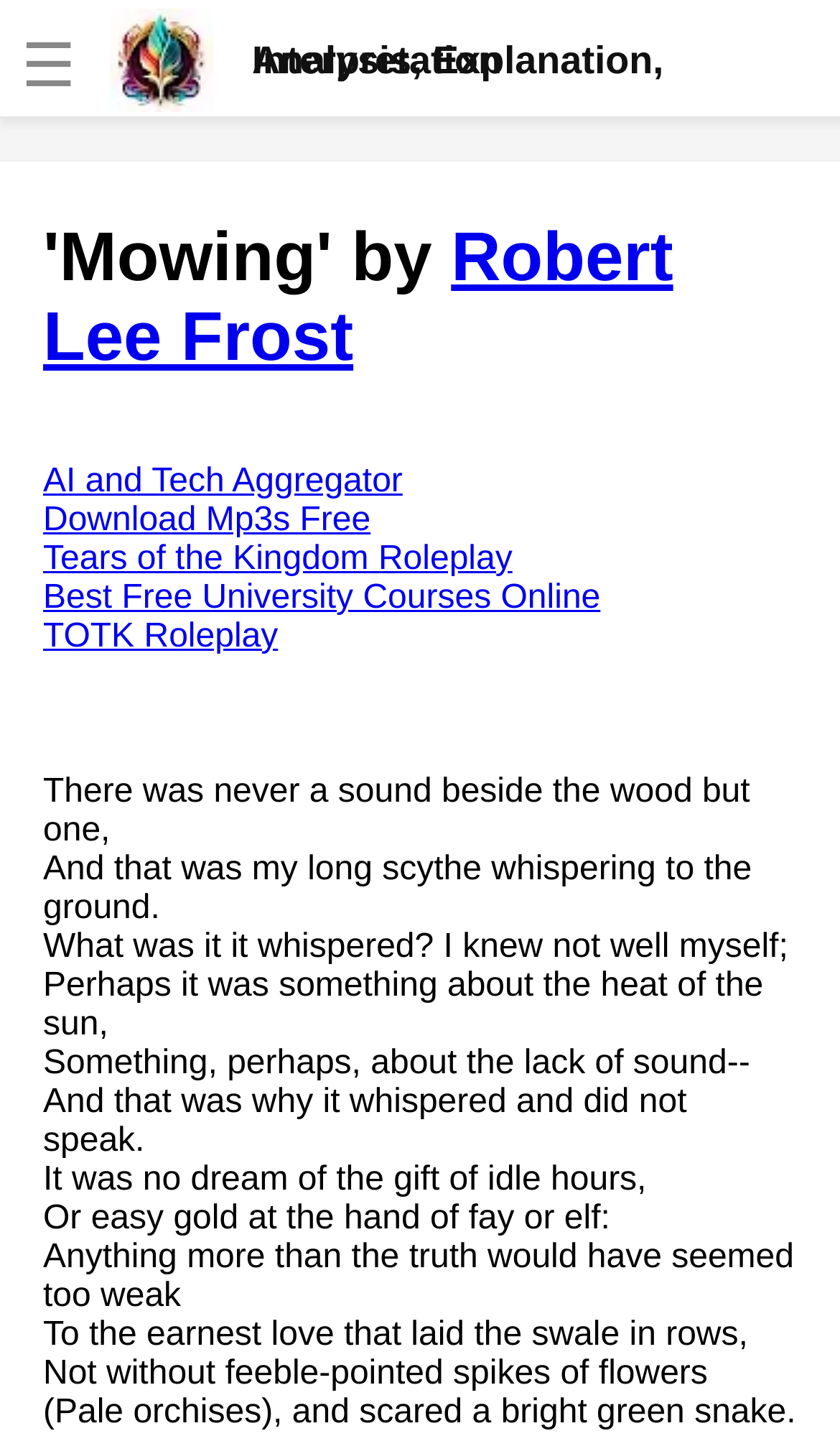Find the bounding box coordinates for the UI element that matches this description: "AI and Tech Aggregator".

[0.051, 0.322, 0.479, 0.348]